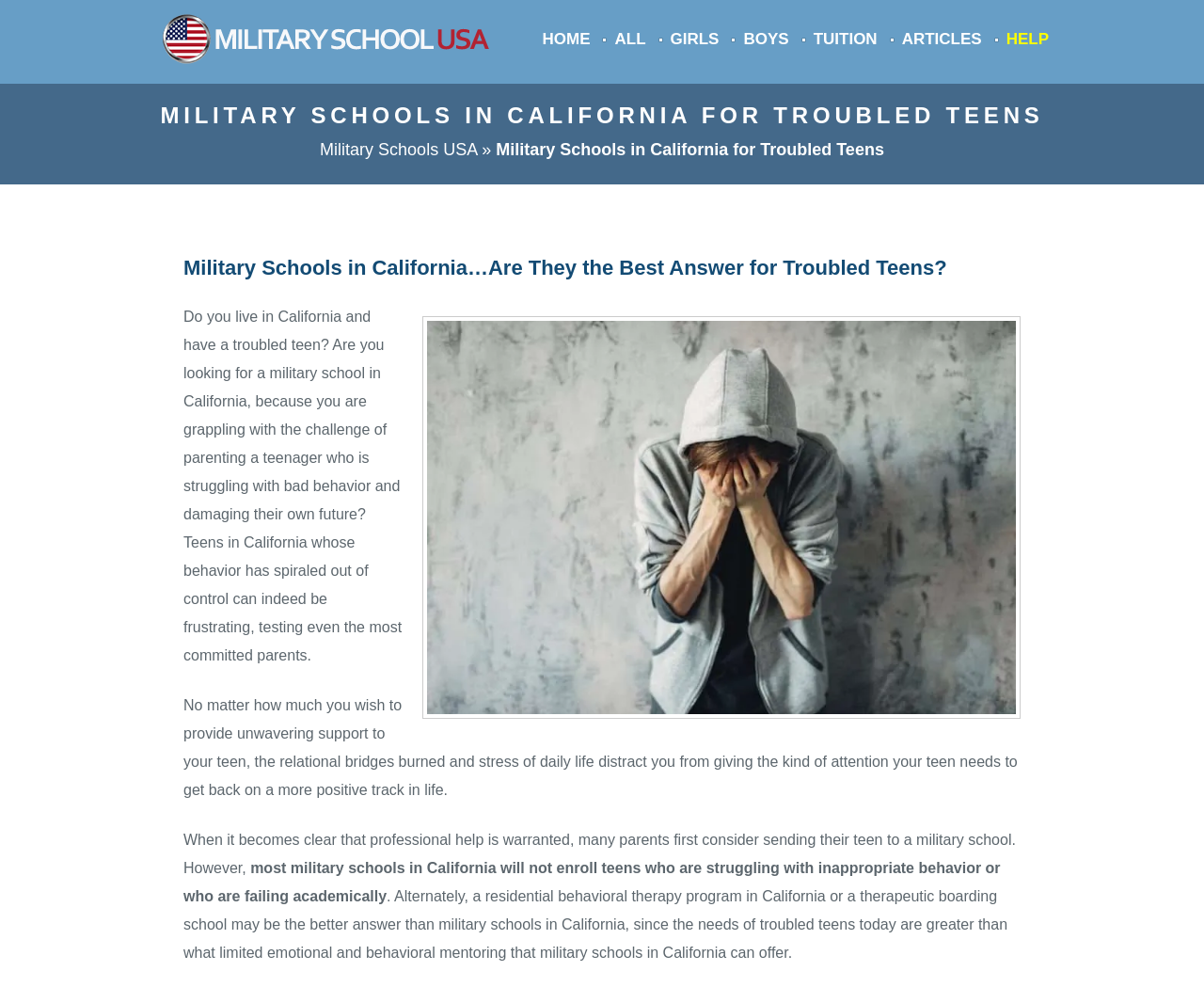Provide the bounding box coordinates of the section that needs to be clicked to accomplish the following instruction: "Click on the 'behavioral therapy' link."

[0.463, 0.9, 0.566, 0.916]